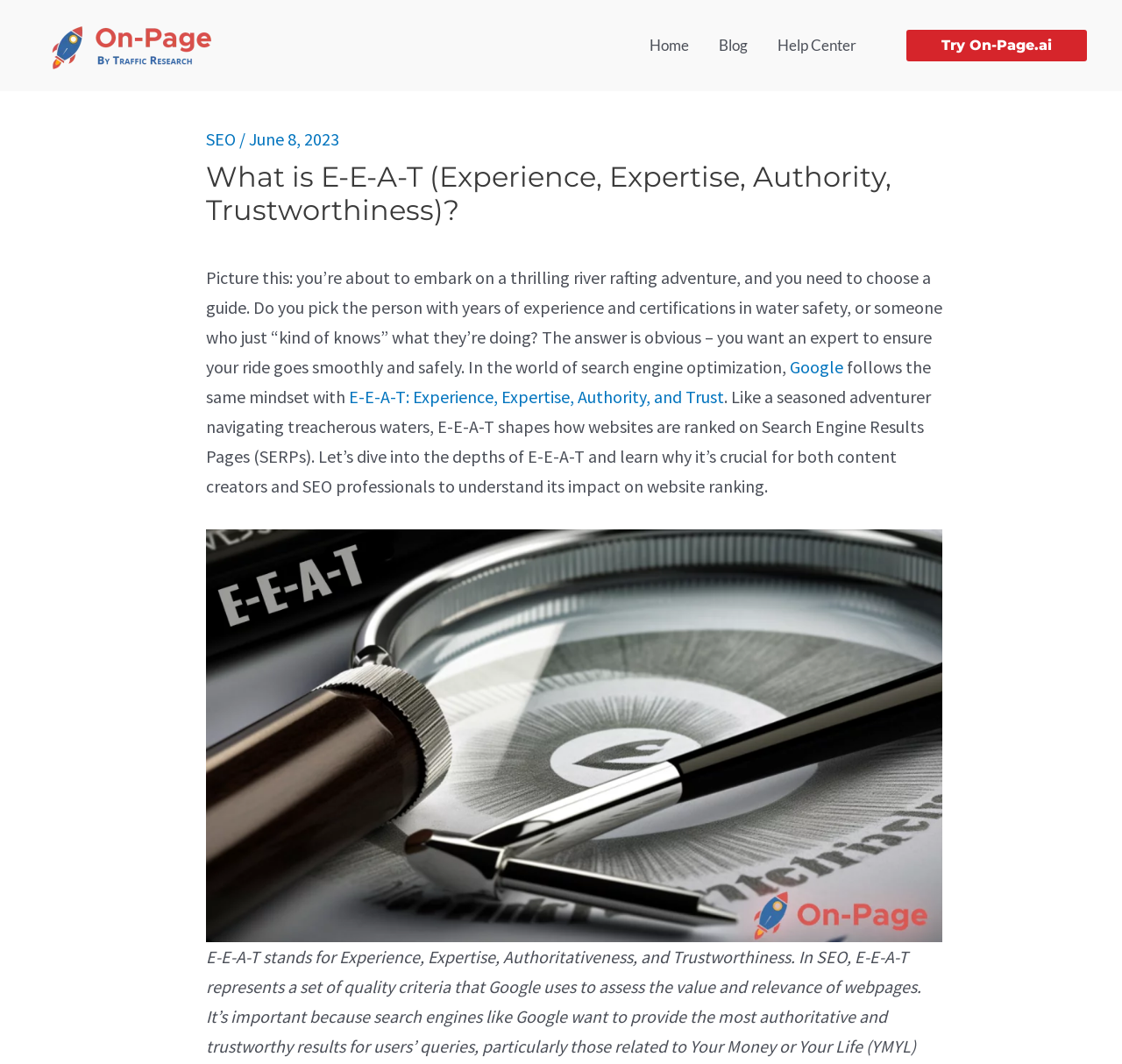Can you find the bounding box coordinates for the UI element given this description: "Home"? Provide the coordinates as four float numbers between 0 and 1: [left, top, right, bottom].

[0.566, 0.014, 0.627, 0.072]